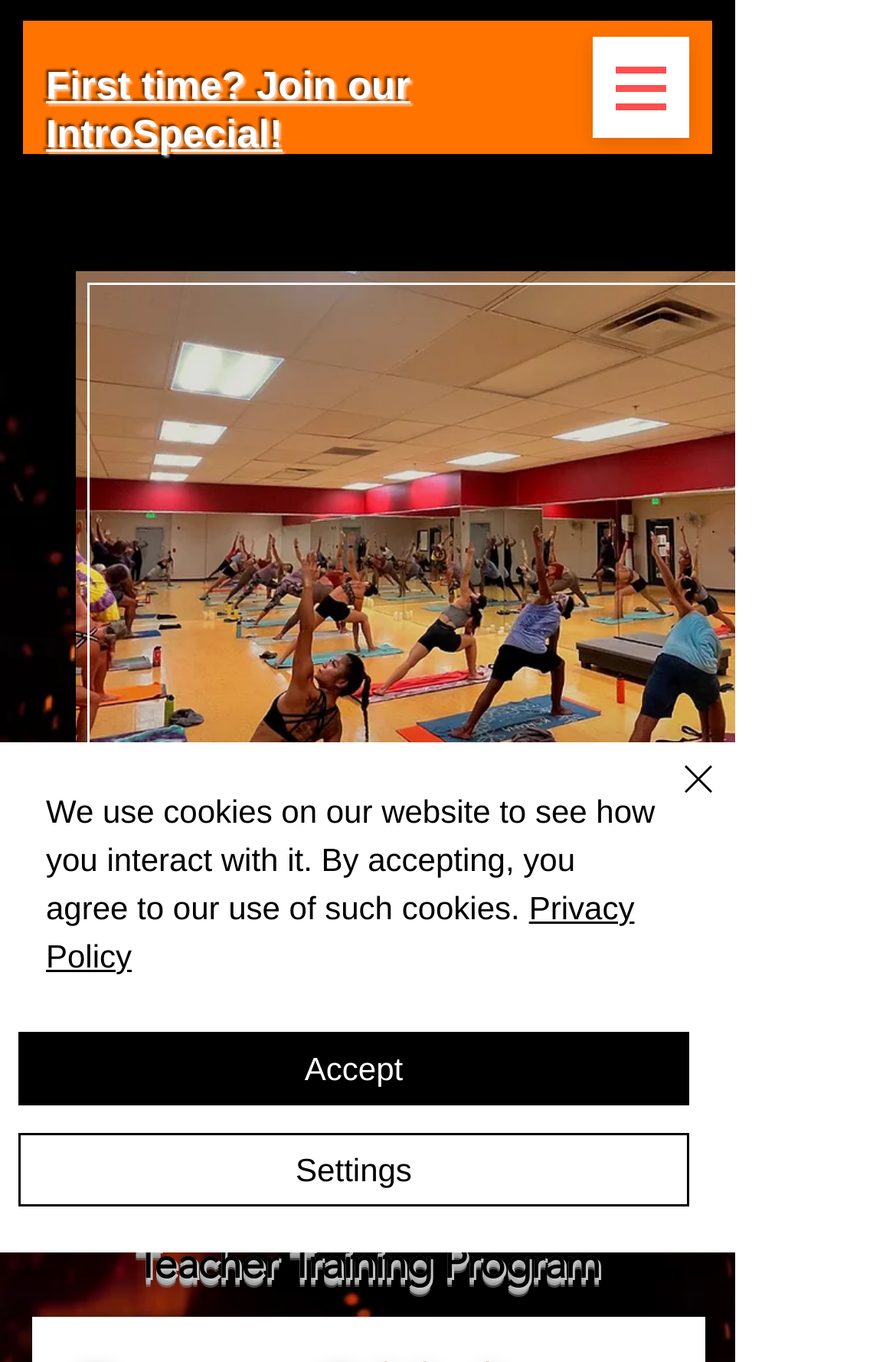Please give a one-word or short phrase response to the following question: 
What type of image is displayed on the page?

Untitled design (13)_edited.jpg